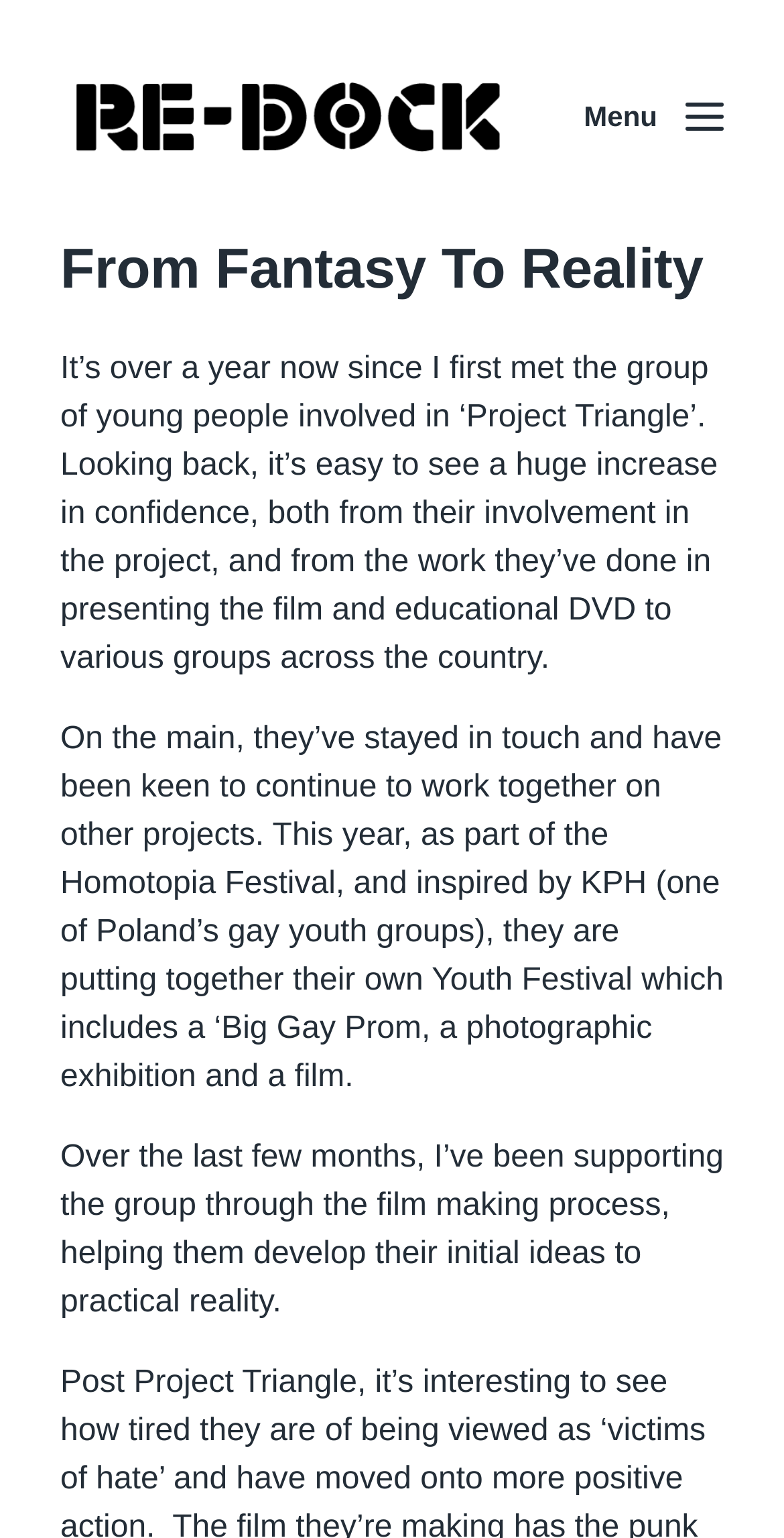What is the location of the image?
Refer to the image and provide a thorough answer to the question.

By analyzing the bounding box coordinates of the image element, I found that the image is located at the top left of the webpage, with coordinates [0.077, 0.045, 0.667, 0.107].